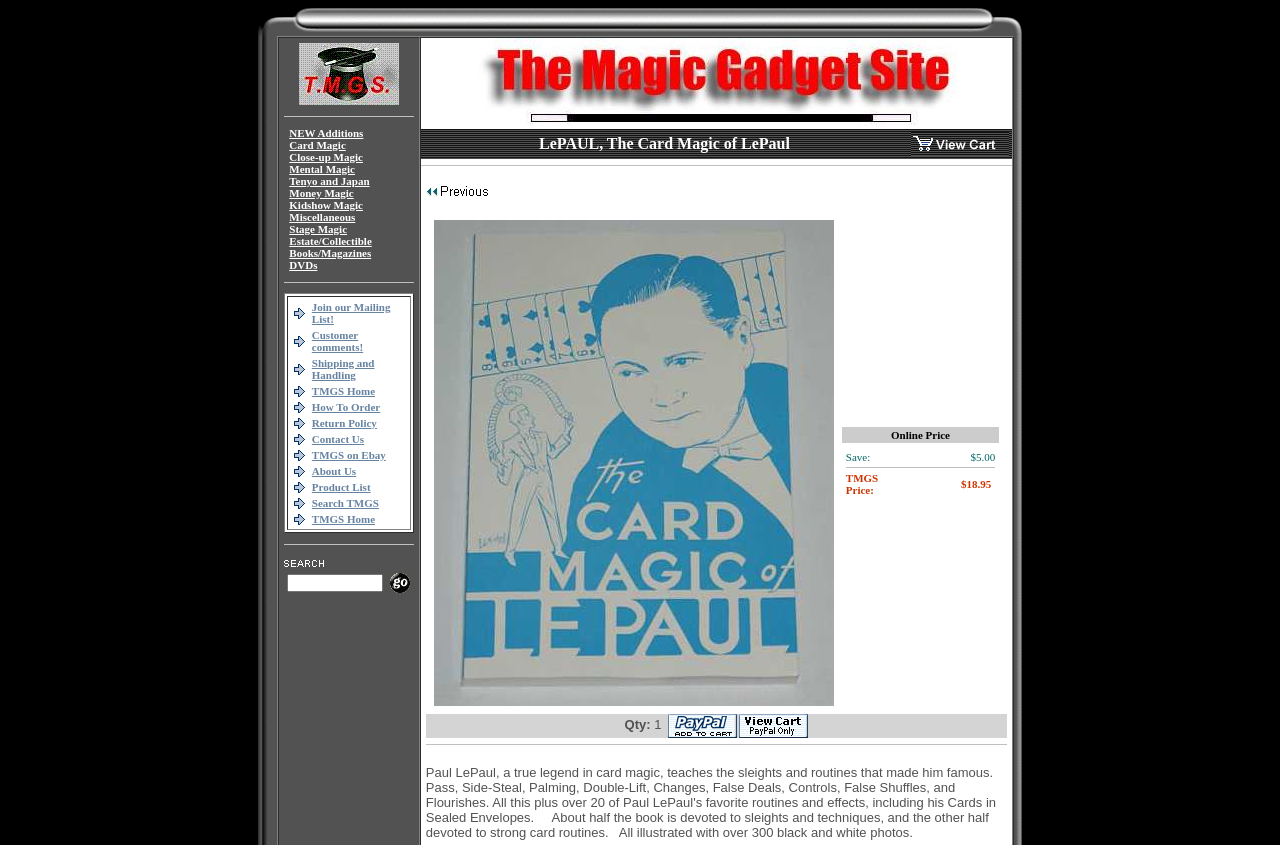Carefully examine the image and provide an in-depth answer to the question: What is the main topic of this webpage?

Based on the webpage's content, including the links and text, it appears that the main topic of this webpage is card magic, specifically the card magic of LePaul.